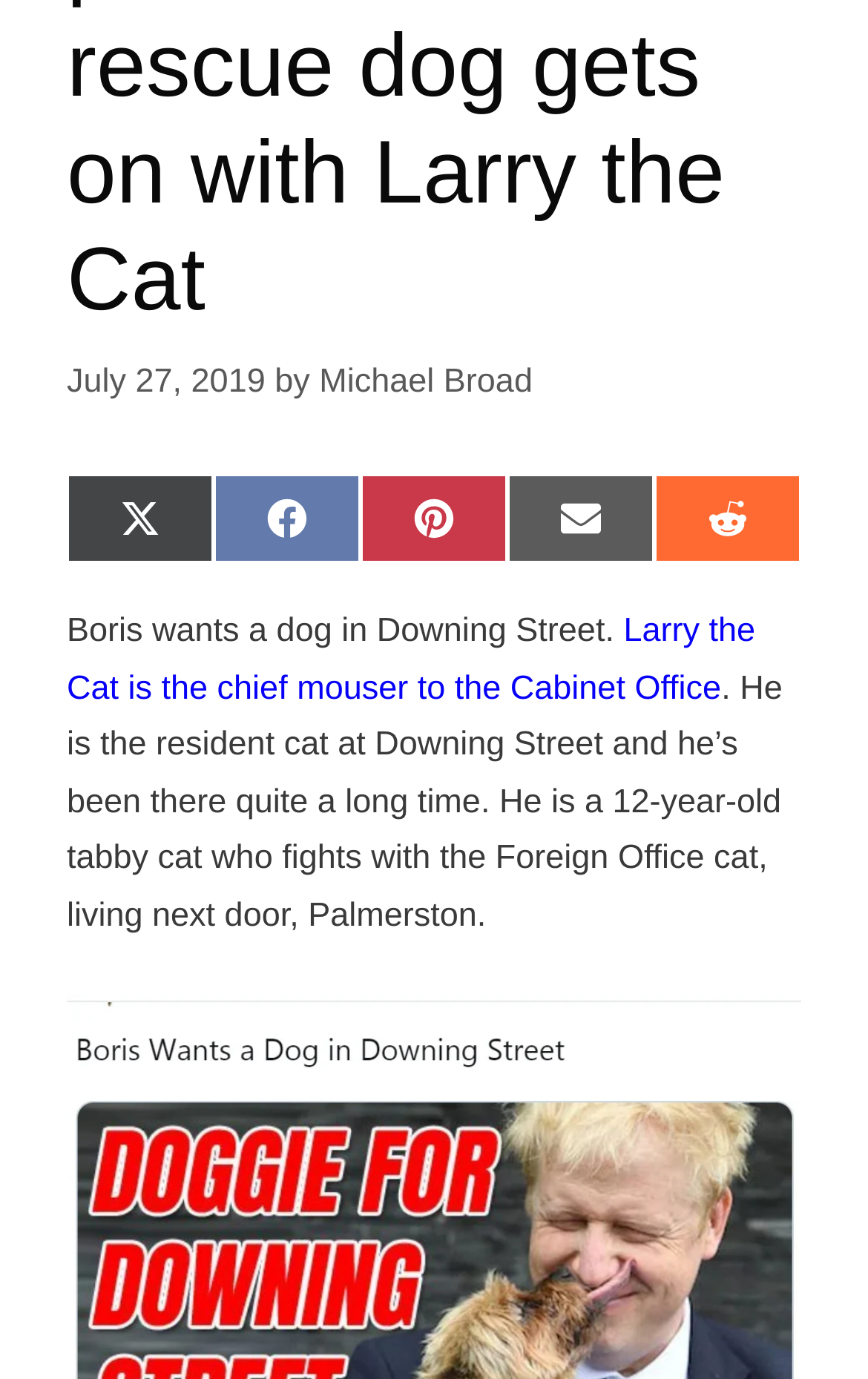What is Larry the Cat's job?
Use the screenshot to answer the question with a single word or phrase.

Chief mouser